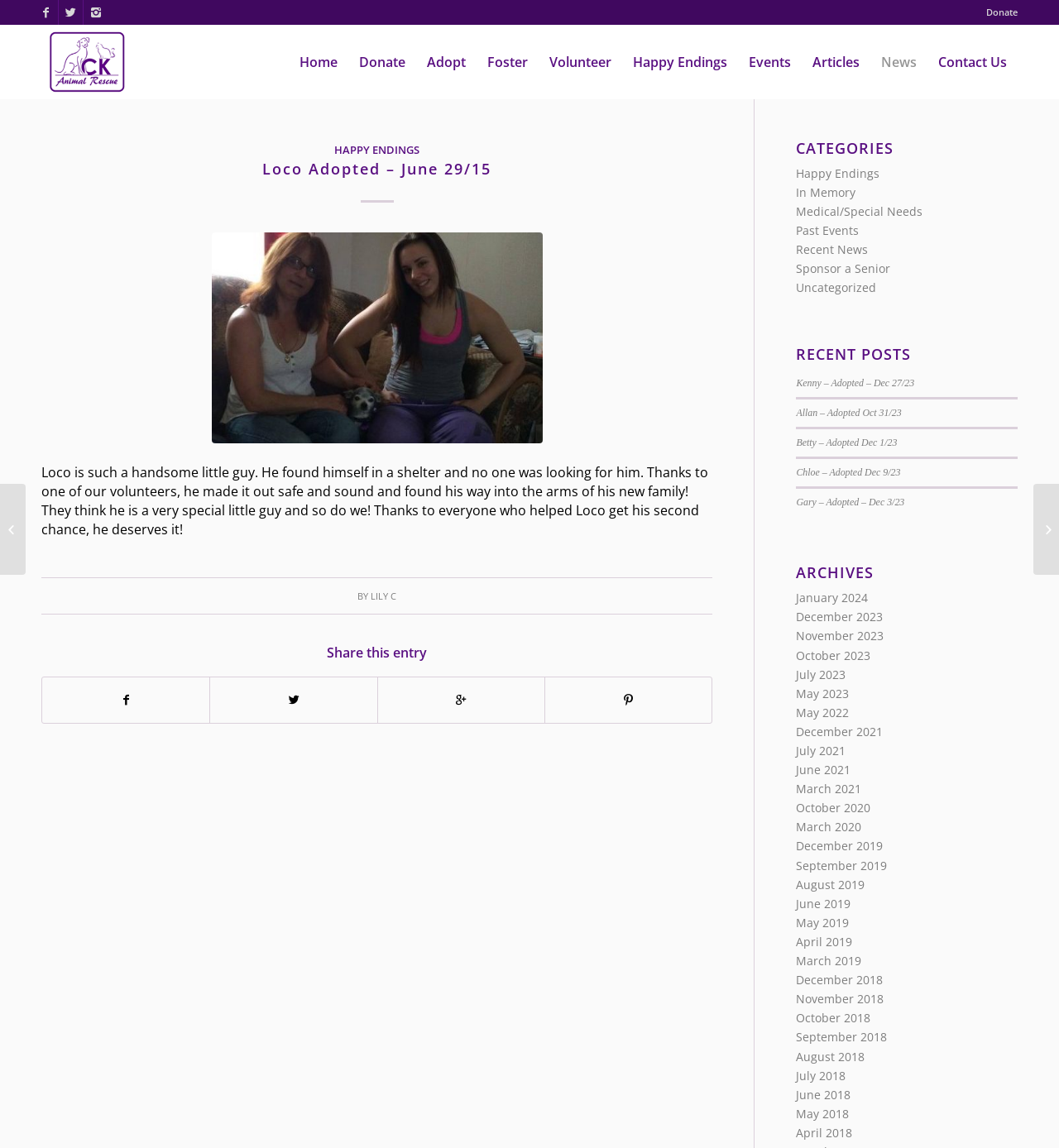Identify the bounding box coordinates of the area that should be clicked in order to complete the given instruction: "Visit Home page". The bounding box coordinates should be four float numbers between 0 and 1, i.e., [left, top, right, bottom].

[0.273, 0.022, 0.329, 0.086]